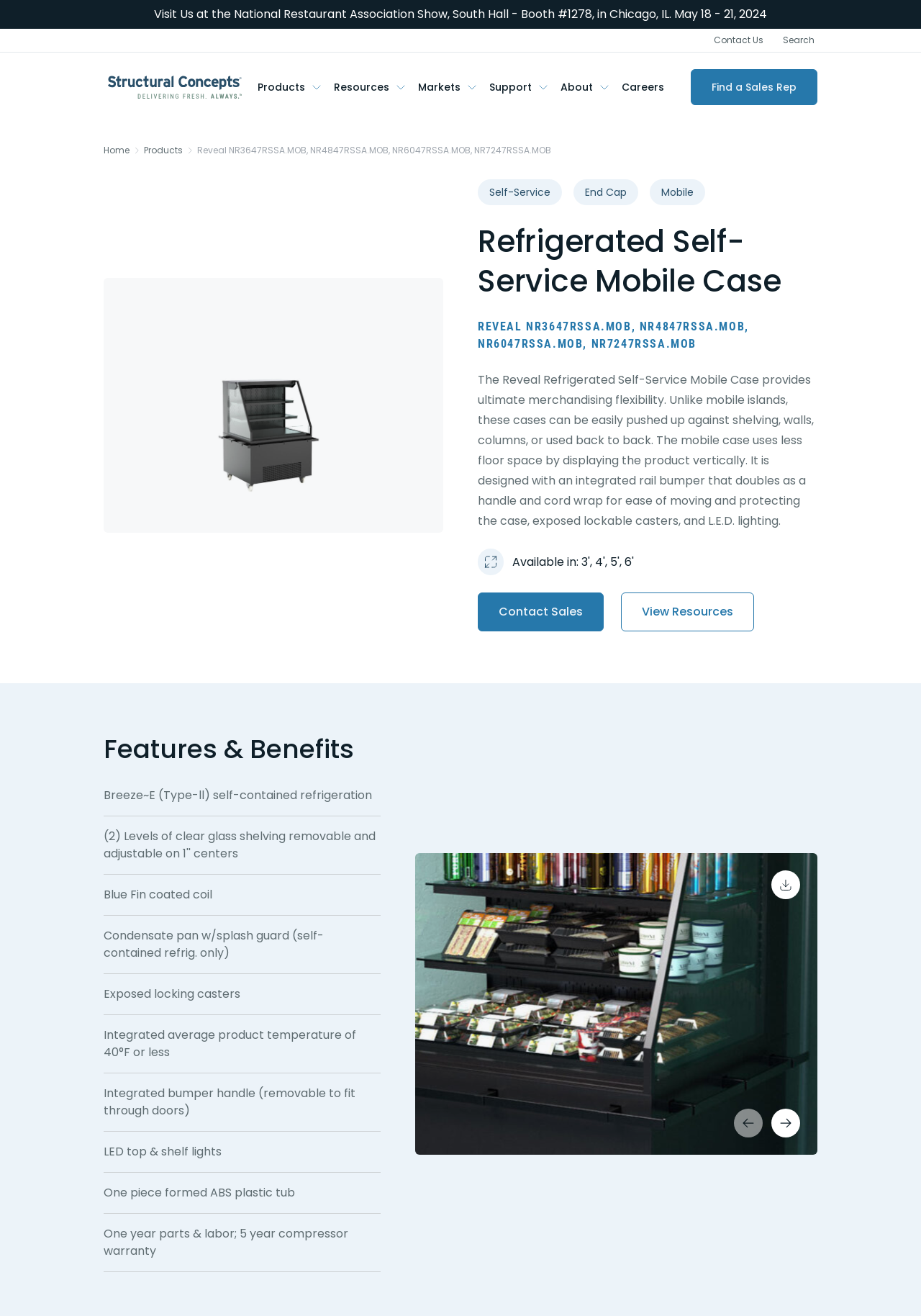What is the text of the webpage's headline?

Refrigerated Self-Service Mobile Case